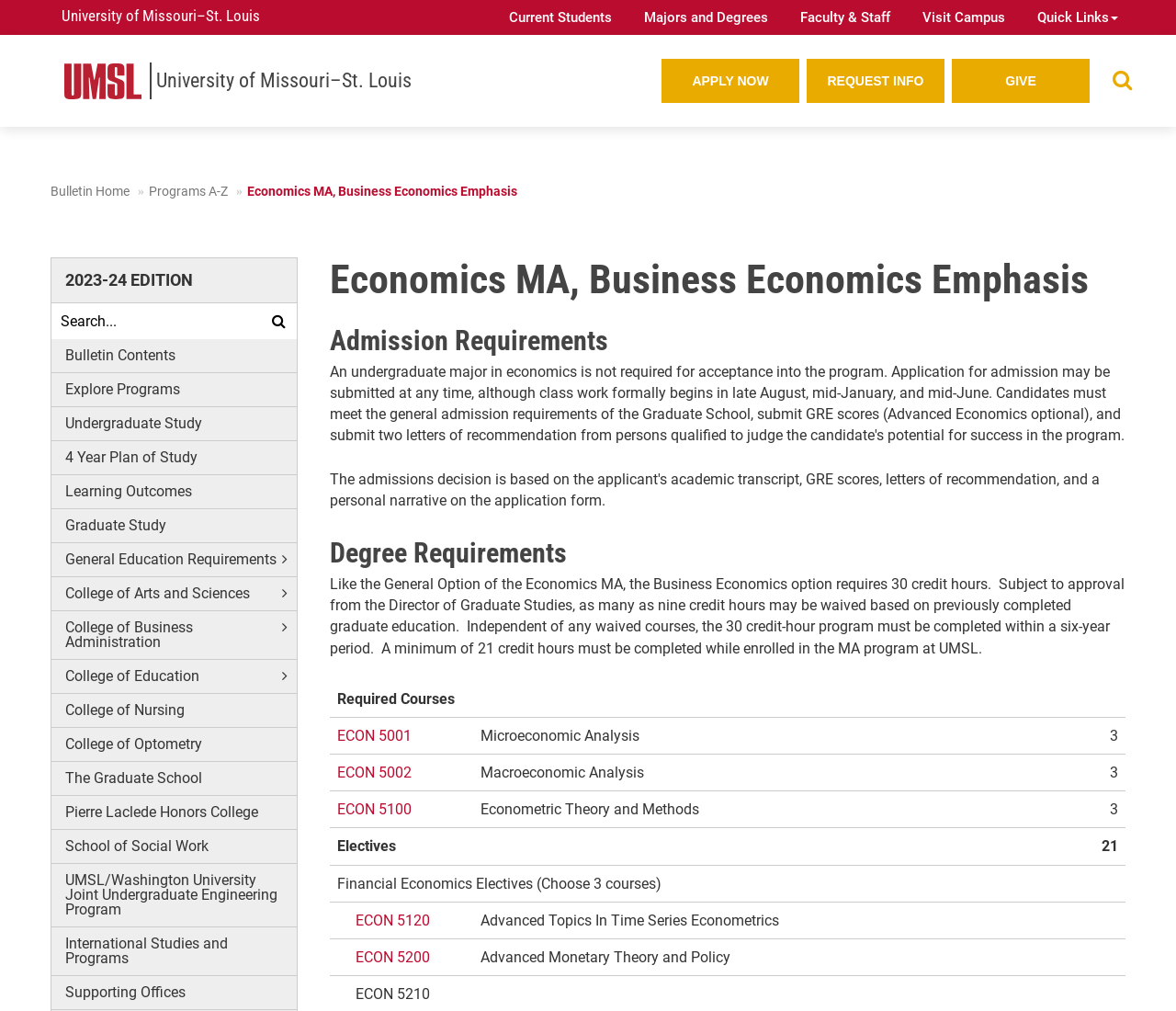Determine the bounding box coordinates for the HTML element mentioned in the following description: "The Graduate School". The coordinates should be a list of four floats ranging from 0 to 1, represented as [left, top, right, bottom].

[0.044, 0.754, 0.252, 0.787]